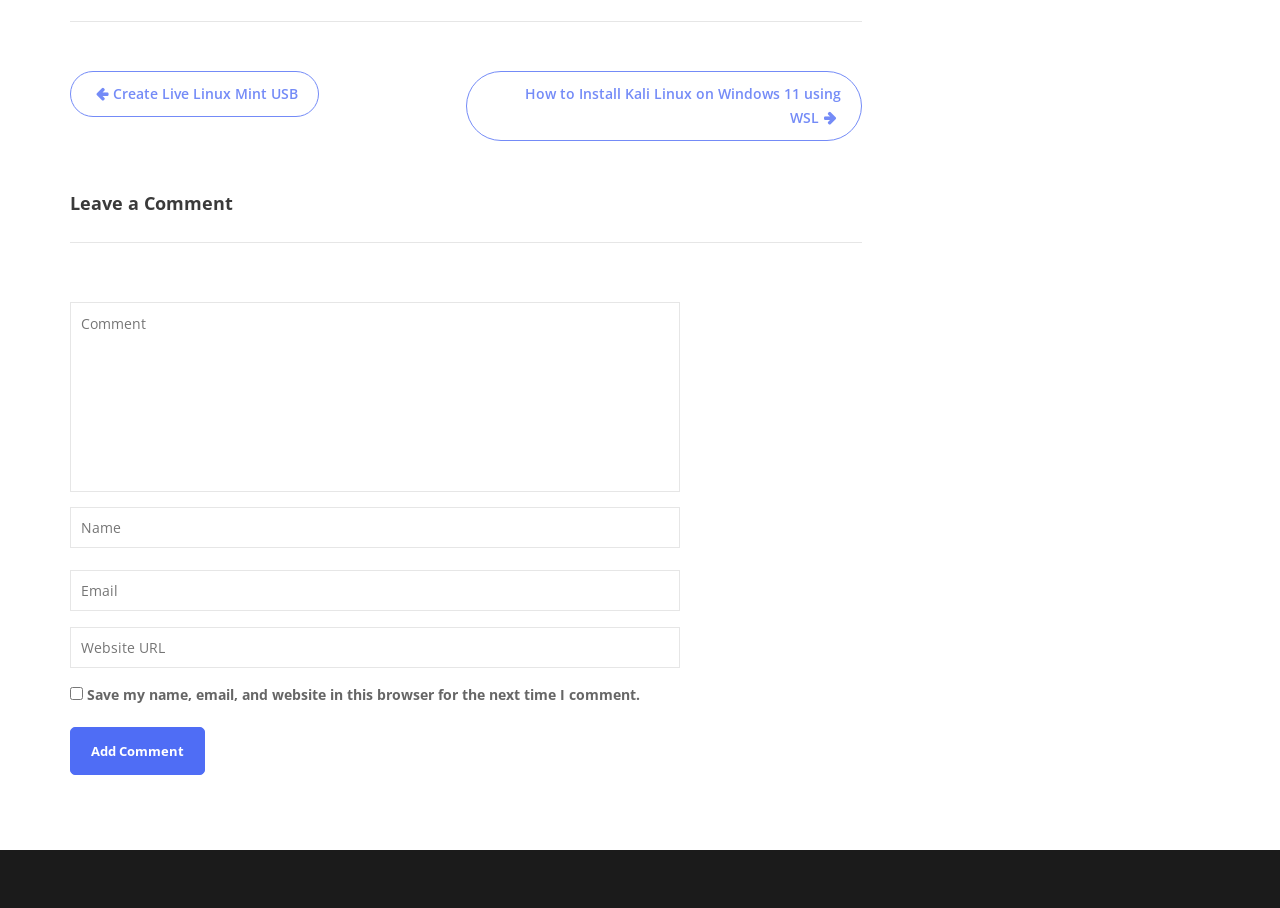What is the button at the bottom of the comment section for?
Could you answer the question with a detailed and thorough explanation?

The button is located at the bottom of the comment section and is labeled 'Add Comment'. Its purpose is to submit the user's comment after they have filled in the required information.